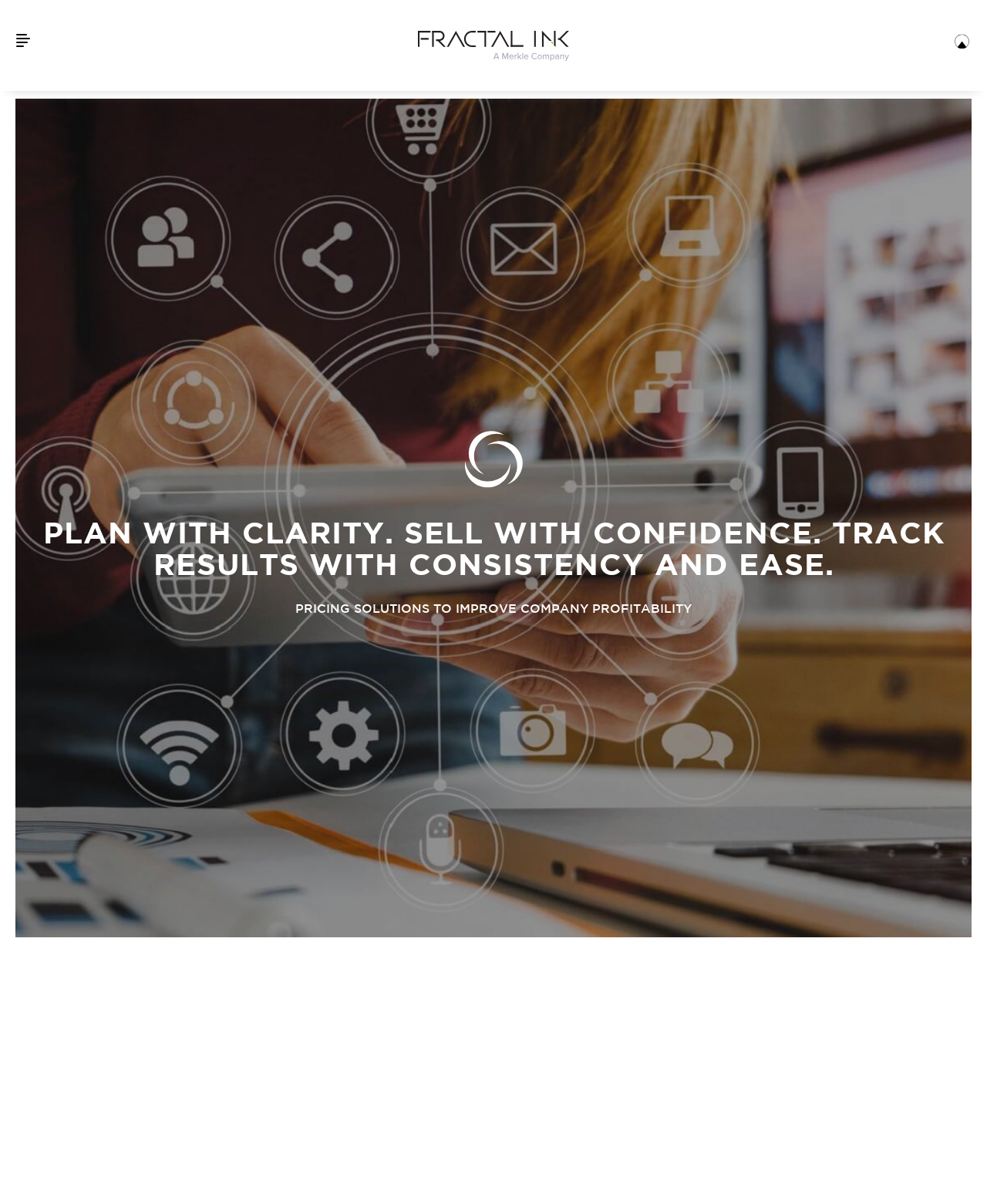Predict the bounding box coordinates for the UI element described as: "alt="fractalink logo"". The coordinates should be four float numbers between 0 and 1, presented as [left, top, right, bottom].

[0.41, 0.006, 0.59, 0.066]